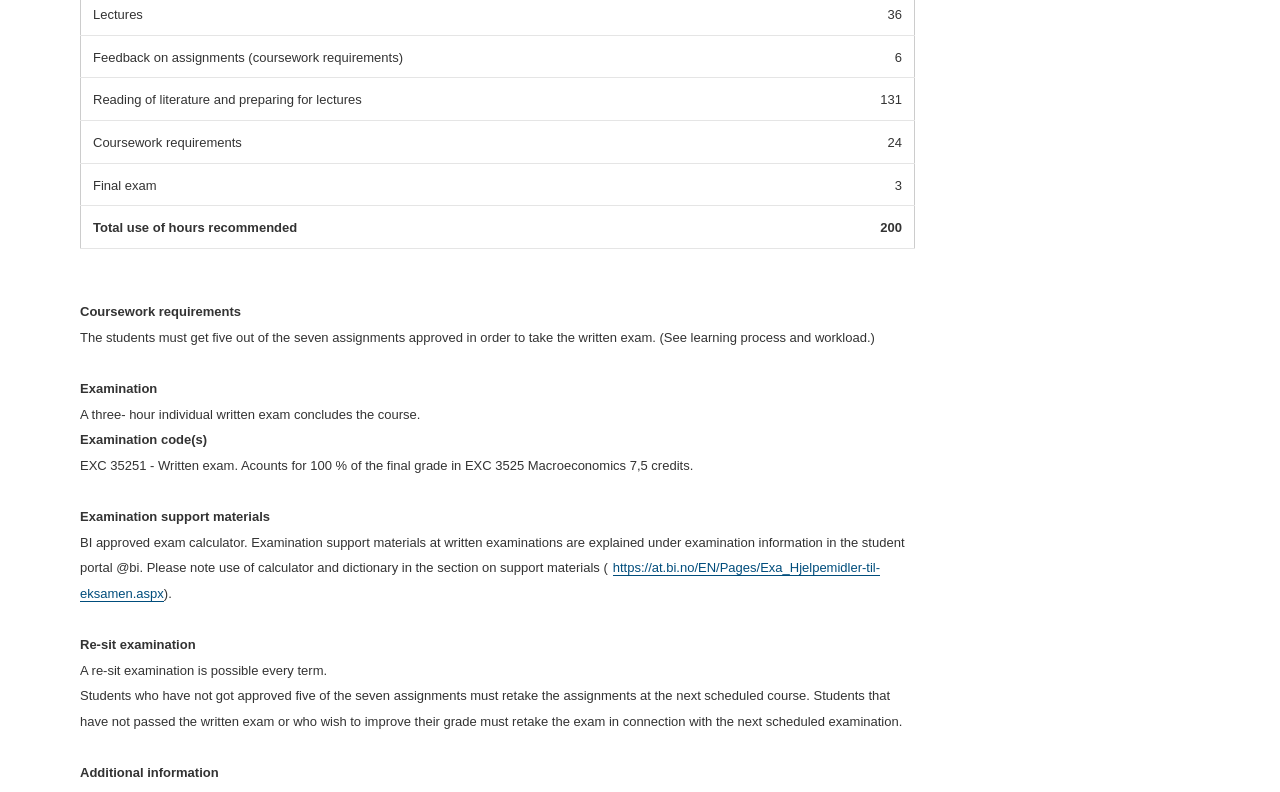How often is a re-sit examination possible?
Answer the question with a detailed explanation, including all necessary information.

I found the answer by reading the StaticText element that contains the information about the re-sit examination. The text mentions that a re-sit examination is possible every term.